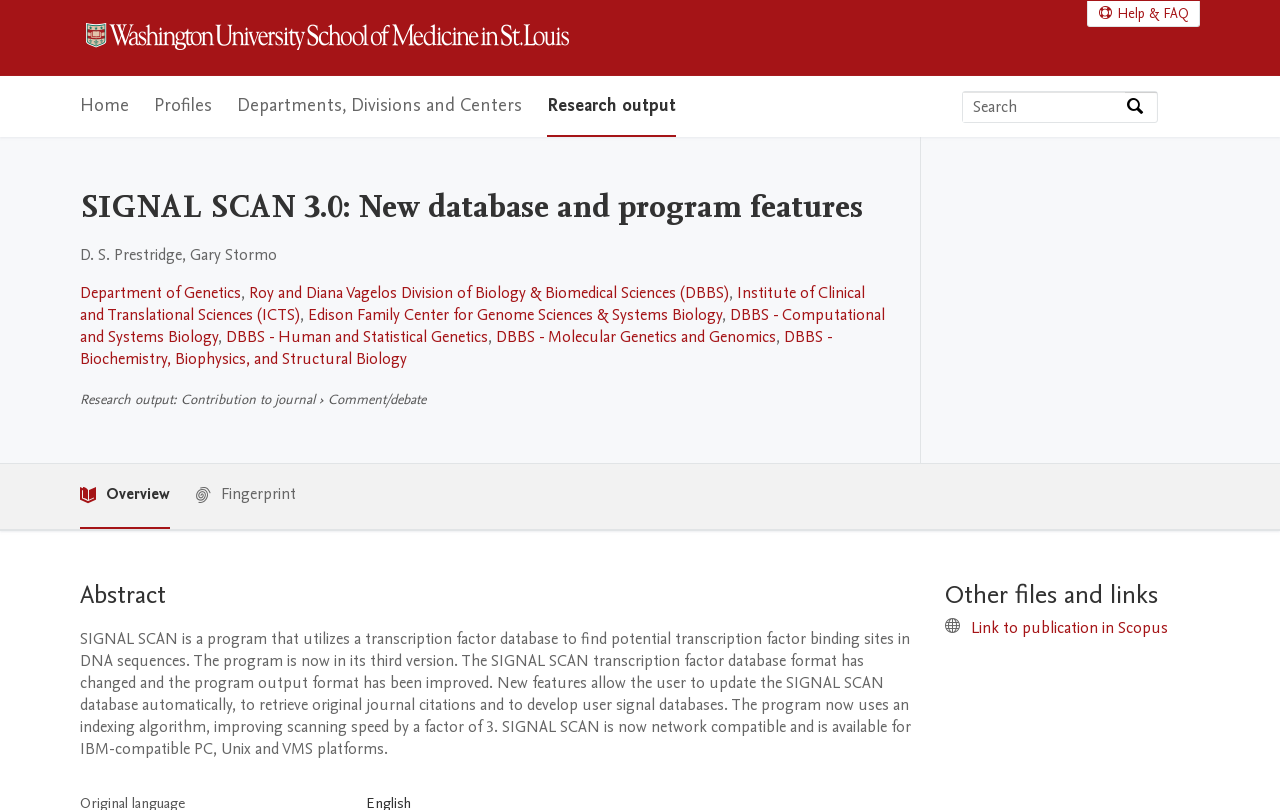Can you specify the bounding box coordinates for the region that should be clicked to fulfill this instruction: "View publication metrics".

[0.719, 0.168, 0.93, 0.572]